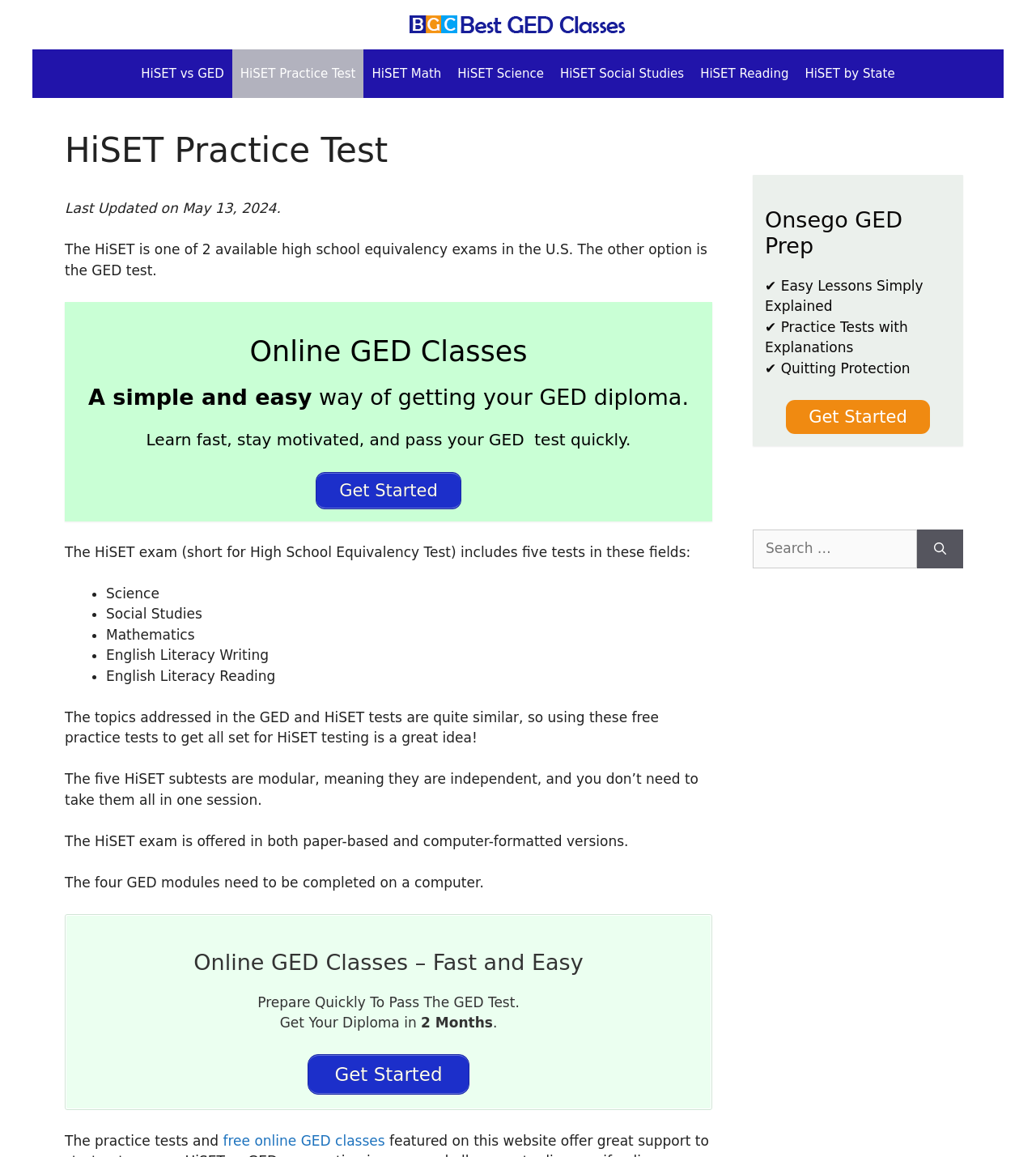Identify the bounding box coordinates of the element to click to follow this instruction: 'Contact Natalie'. Ensure the coordinates are four float values between 0 and 1, provided as [left, top, right, bottom].

None